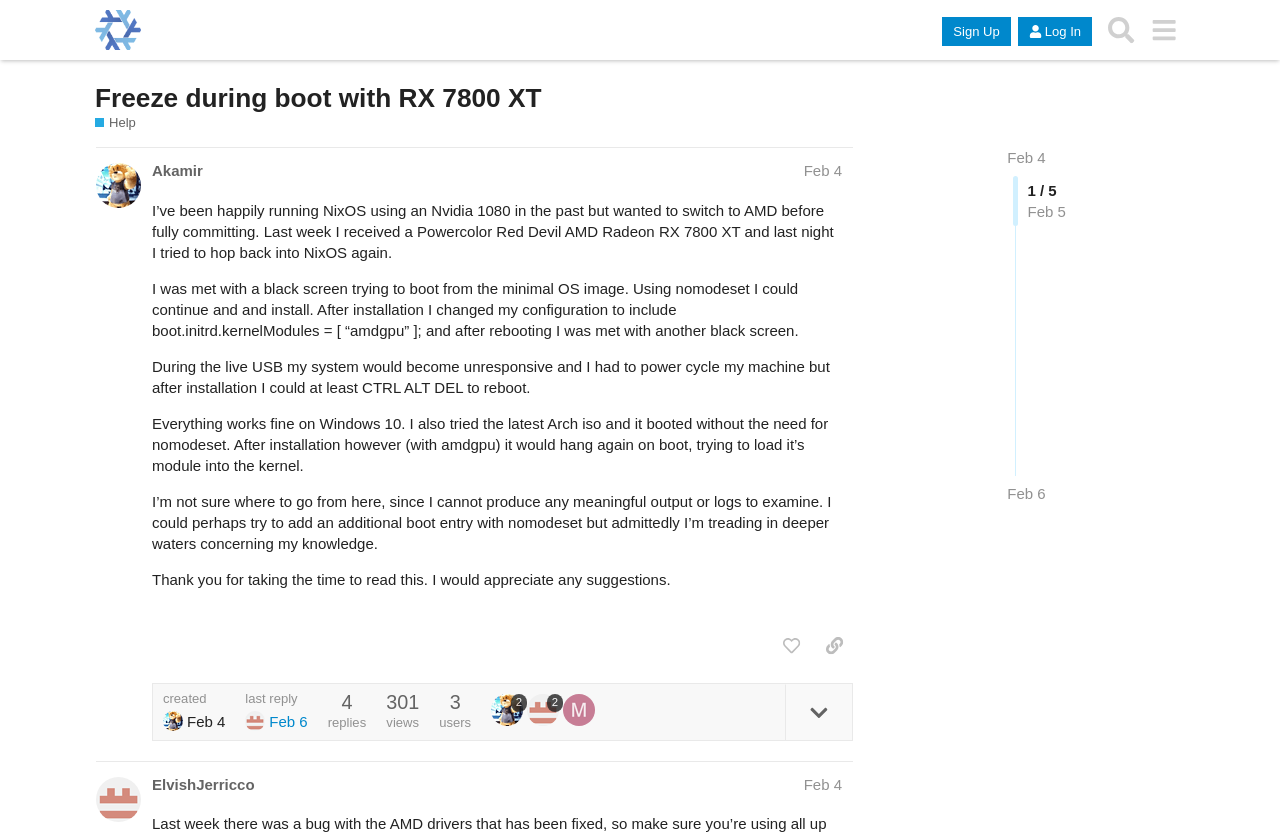Can you look at the image and give a comprehensive answer to the question:
How many views does the topic have?

I found the number of views by looking at the StaticText element with the text '301' which is located near the 'views' label.